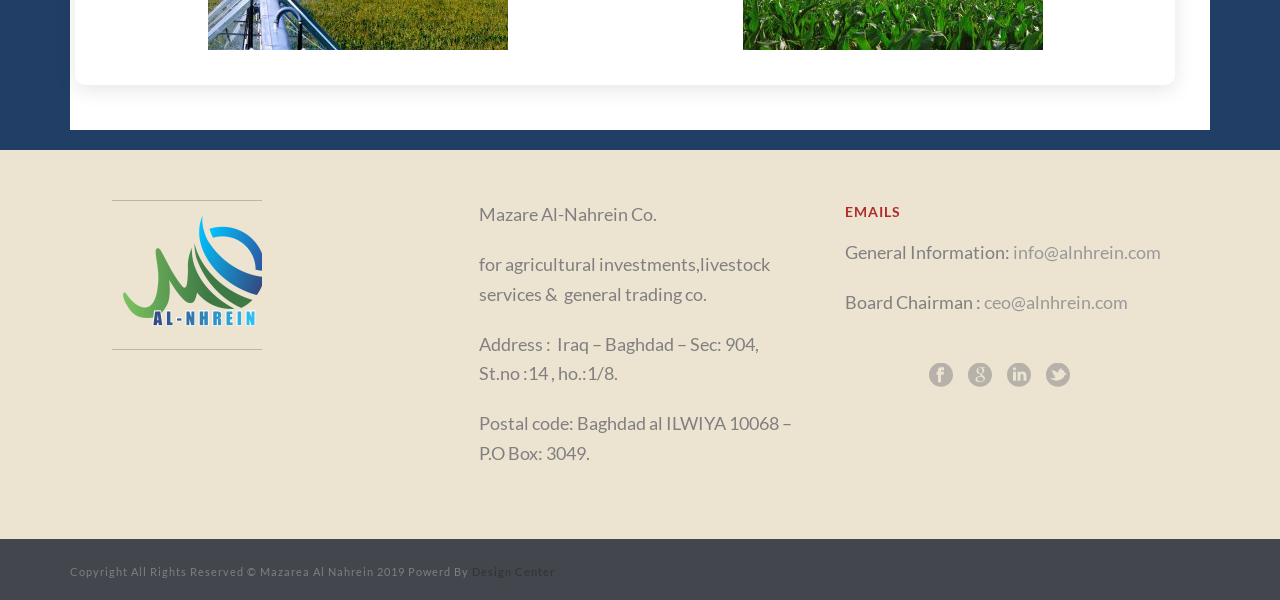Please provide a detailed answer to the question below based on the screenshot: 
What is the email address of the Board Chairman?

The email address of the Board Chairman is mentioned in the contact information section of the webpage as 'ceo@alnhrein.com' in a link element with bounding box coordinates [0.769, 0.485, 0.881, 0.522].